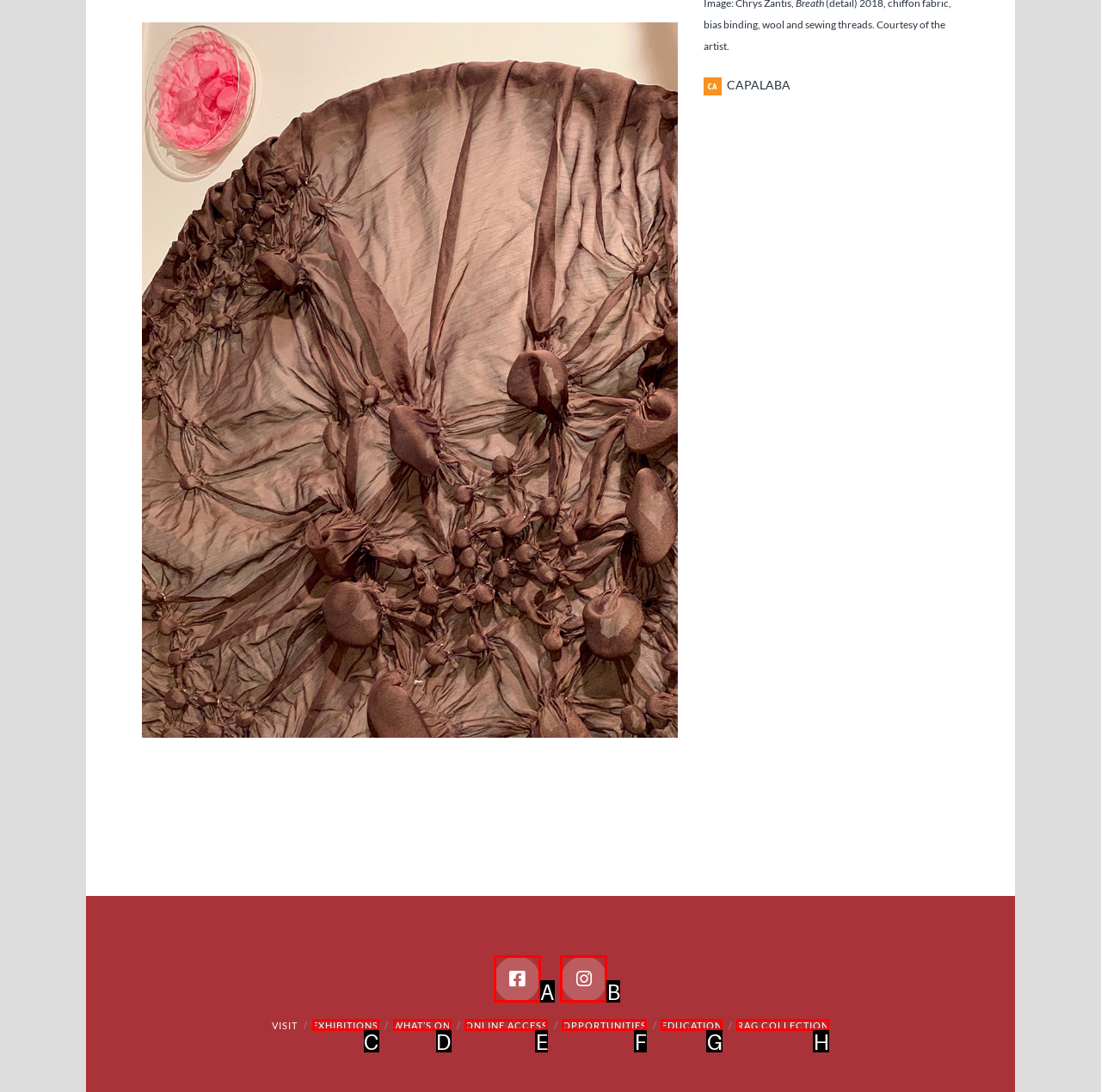Identify the letter of the option that best matches the following description: WHAT’S ON. Respond with the letter directly.

D